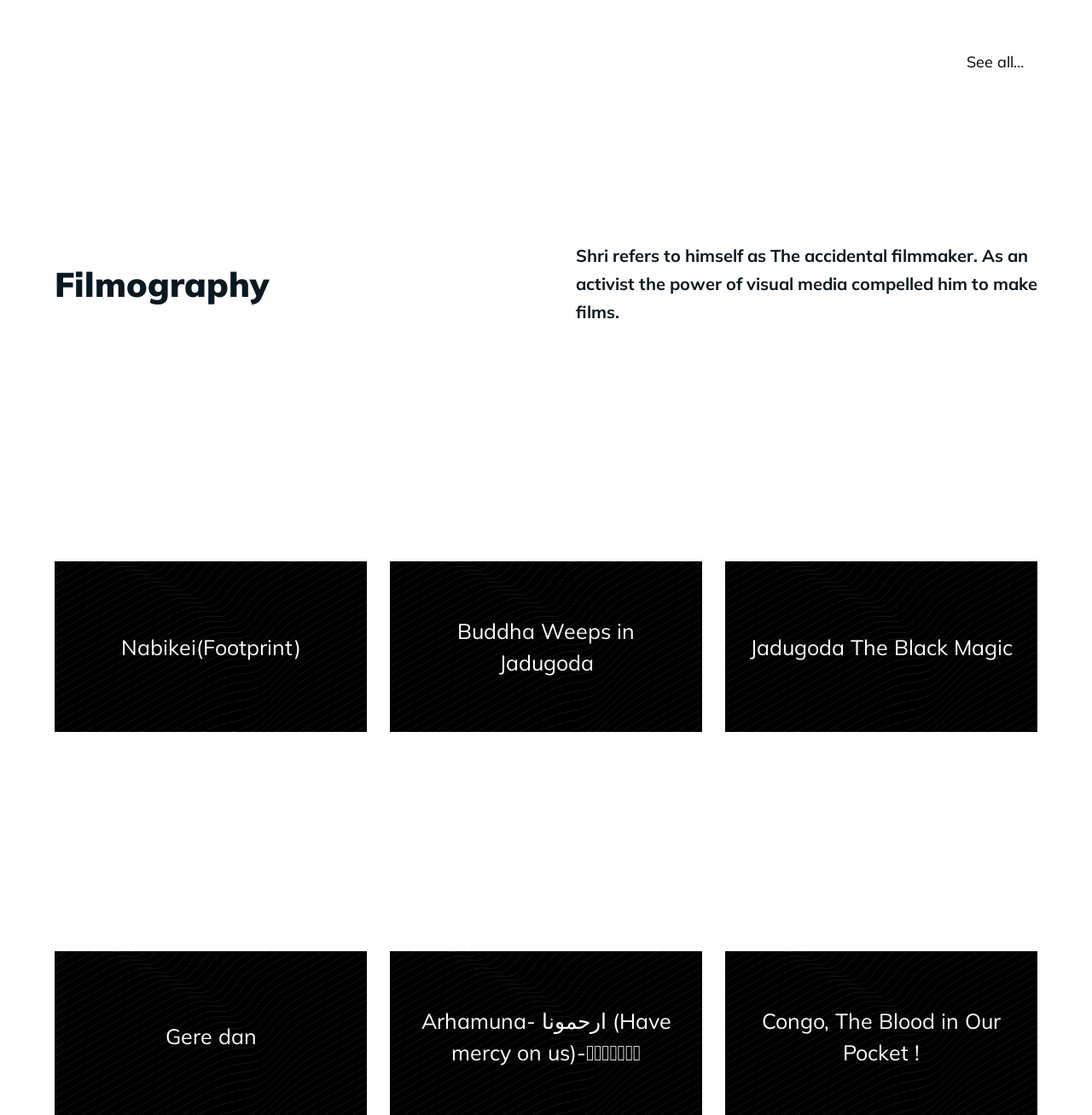Determine the bounding box of the UI element mentioned here: "alt="Buddha Weeps in Jadugoda"". The coordinates must be in the format [left, top, right, bottom] with values ranging from 0 to 1.

[0.357, 0.346, 0.643, 0.504]